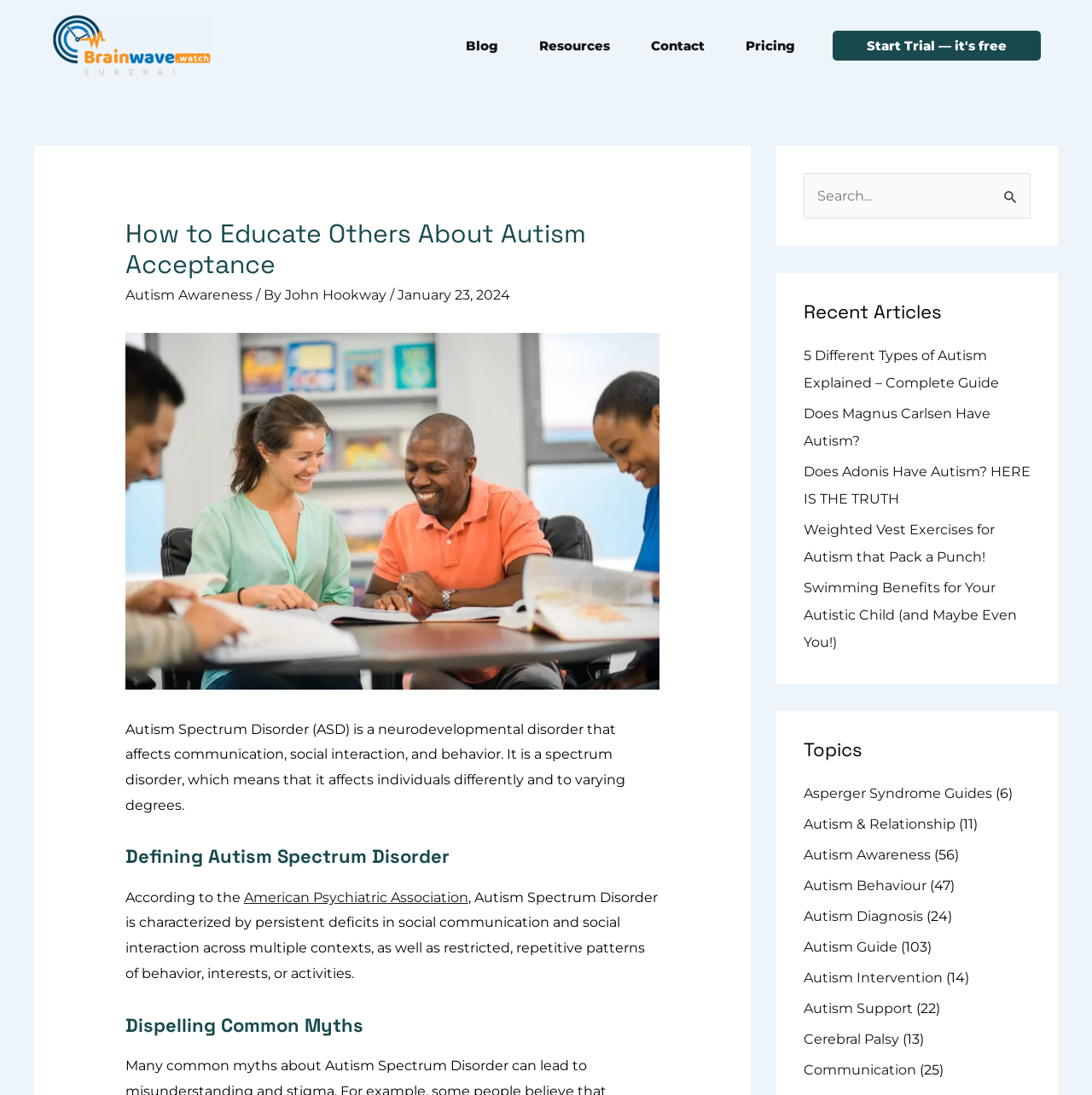Please examine the image and answer the question with a detailed explanation:
What are the recent articles listed on the webpage?

The recent articles are listed in the section 'Recent Articles' which appears below the main content of the webpage. The articles are listed as links with their titles, such as '5 Different Types of Autism Explained – Complete Guide', 'Does Magnus Carlsen Have Autism?', and so on.